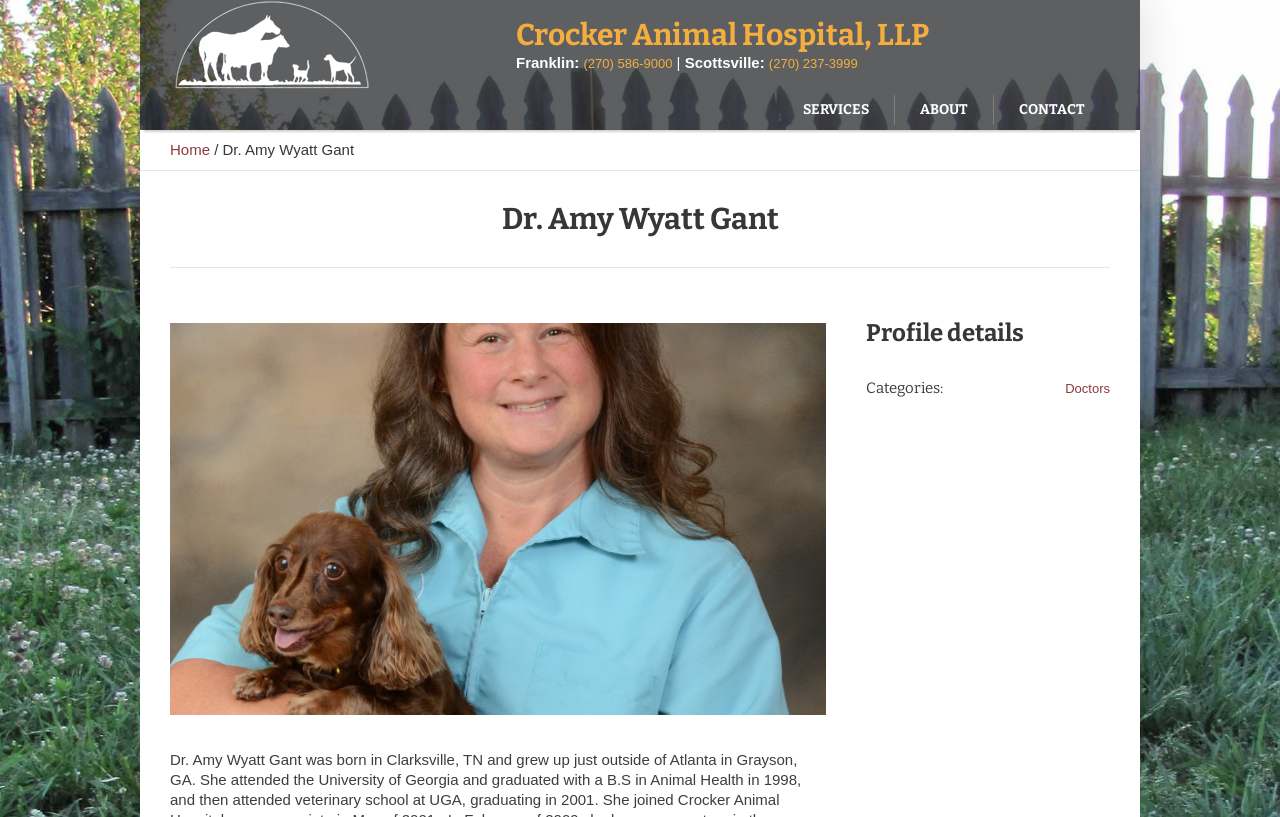Identify and provide the bounding box for the element described by: "Crocker Animal Hospital, LLP".

[0.403, 0.02, 0.726, 0.064]